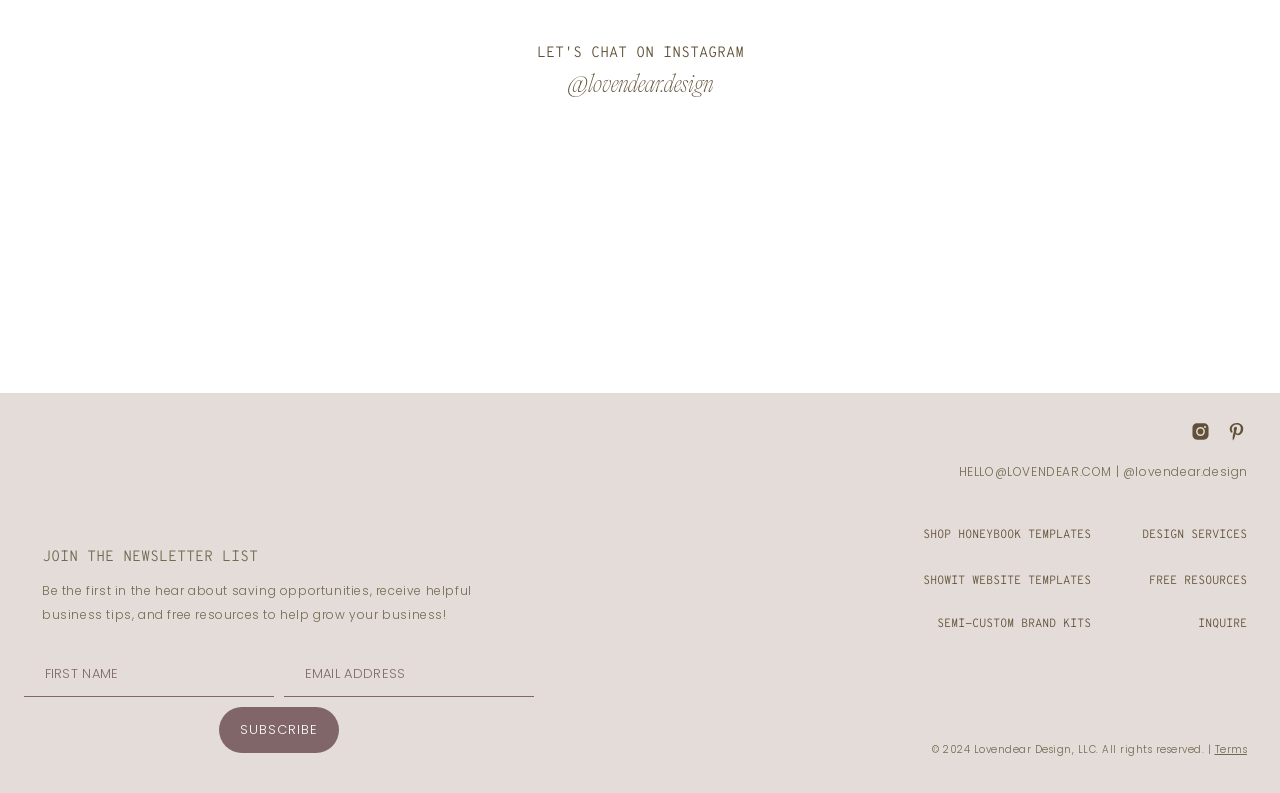Respond to the following question with a brief word or phrase:
What is the name of the design company?

Lovendear Design, LLC